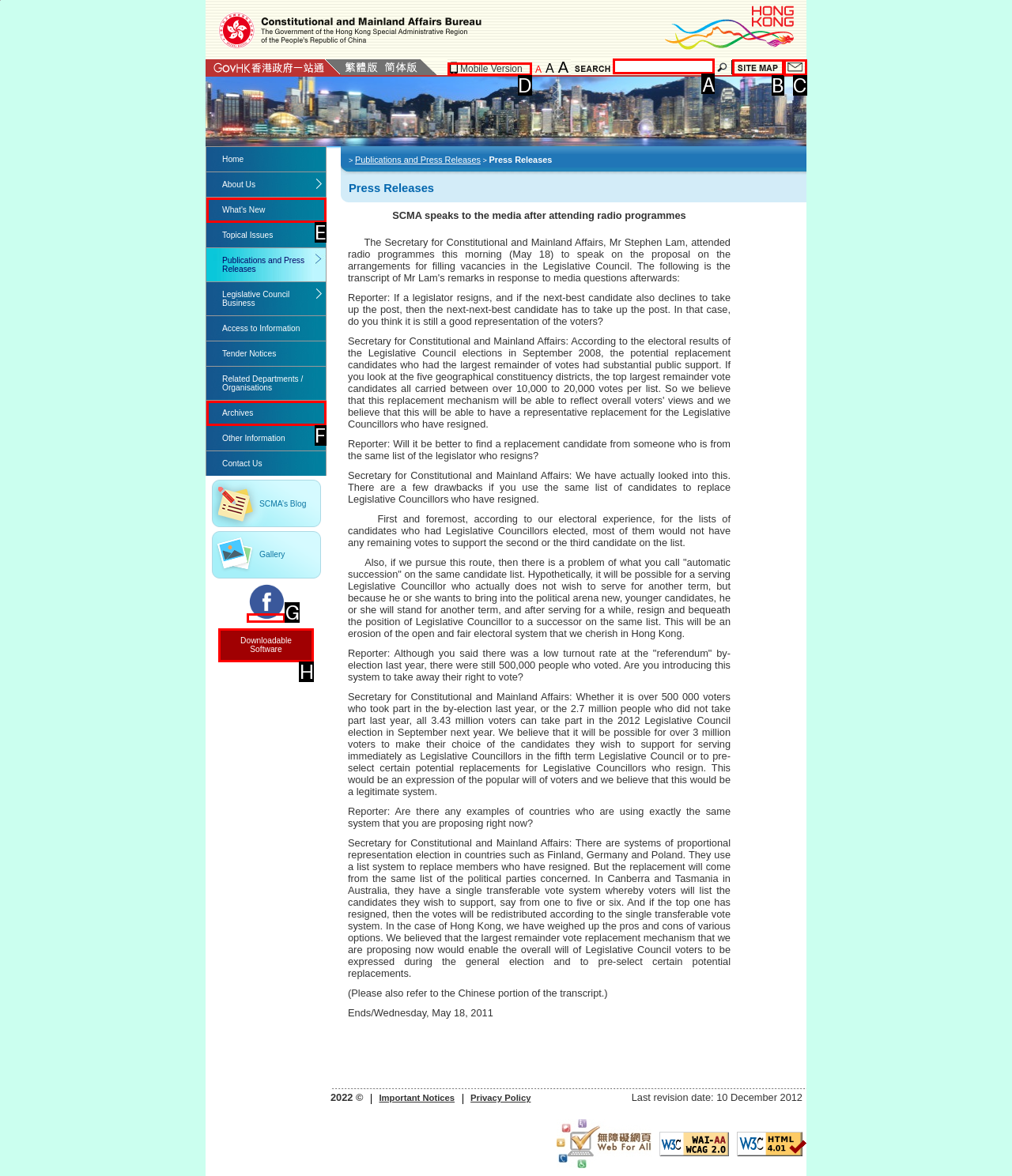Indicate which lettered UI element to click to fulfill the following task: Search for something
Provide the letter of the correct option.

A